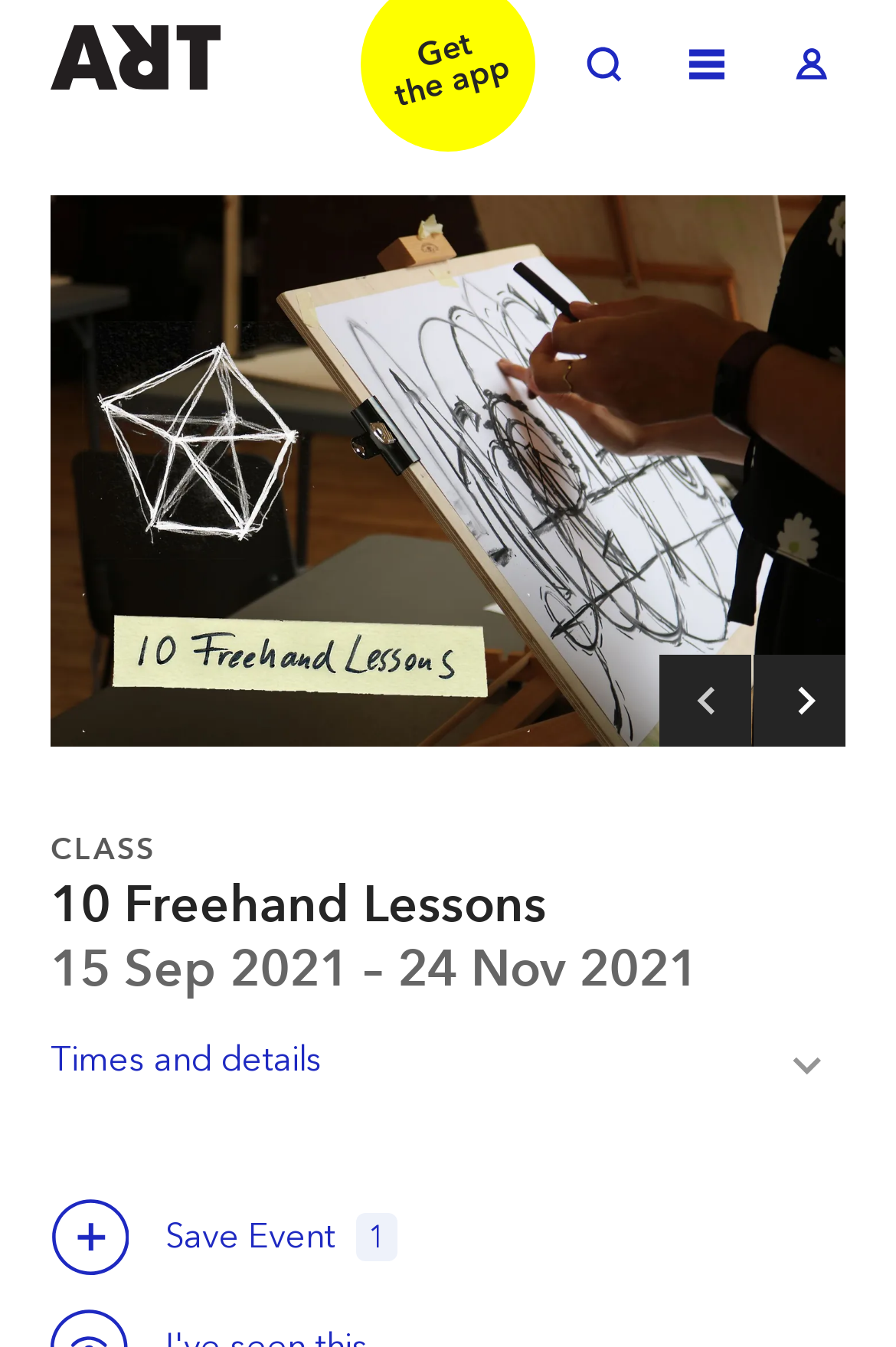How many buttons are there below the heading 'CLASS'? Examine the screenshot and reply using just one word or a brief phrase.

2